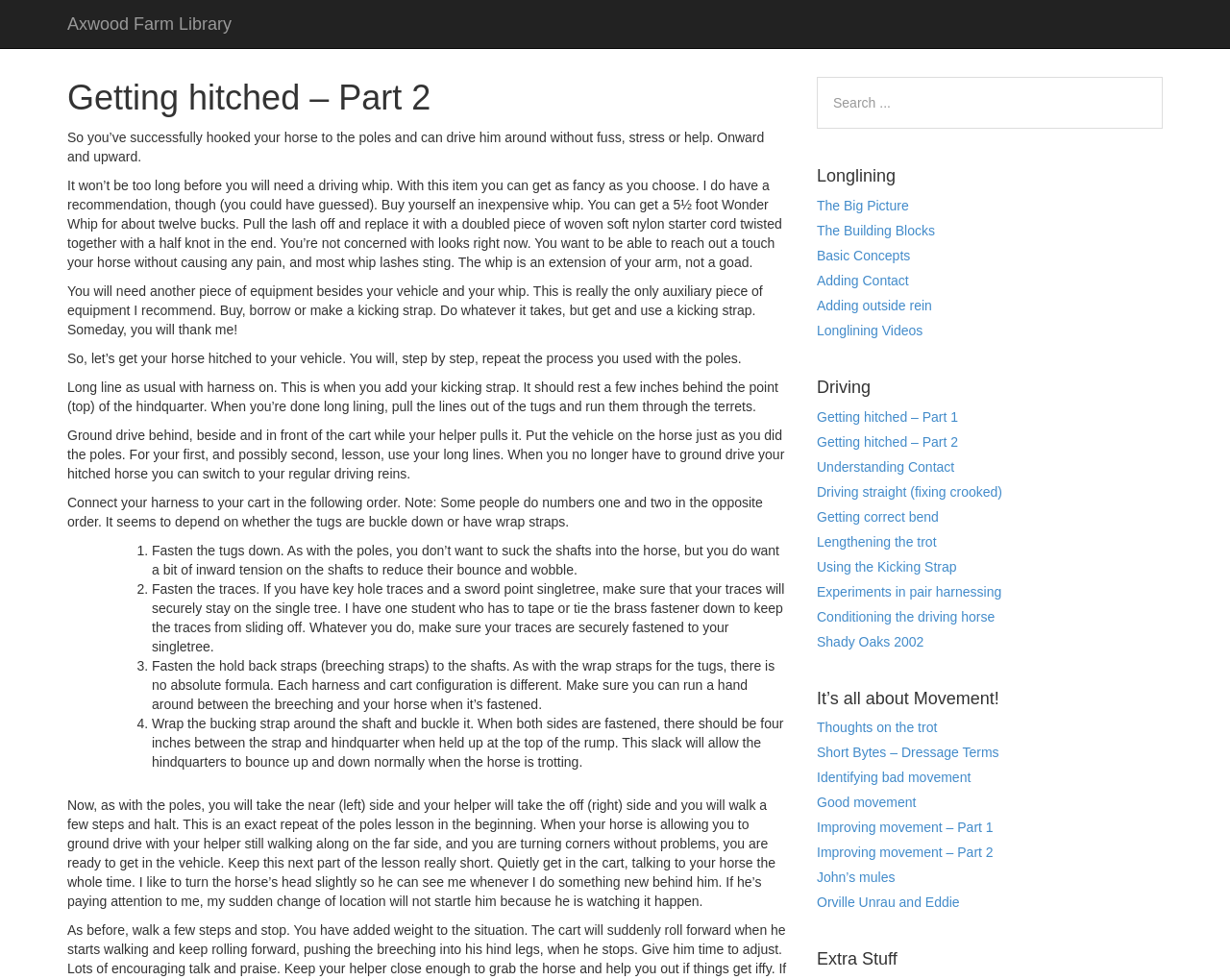From the element description Conditioning the driving horse, predict the bounding box coordinates of the UI element. The coordinates must be specified in the format (top-left x, top-left y, bottom-right x, bottom-right y) and should be within the 0 to 1 range.

[0.664, 0.621, 0.809, 0.637]